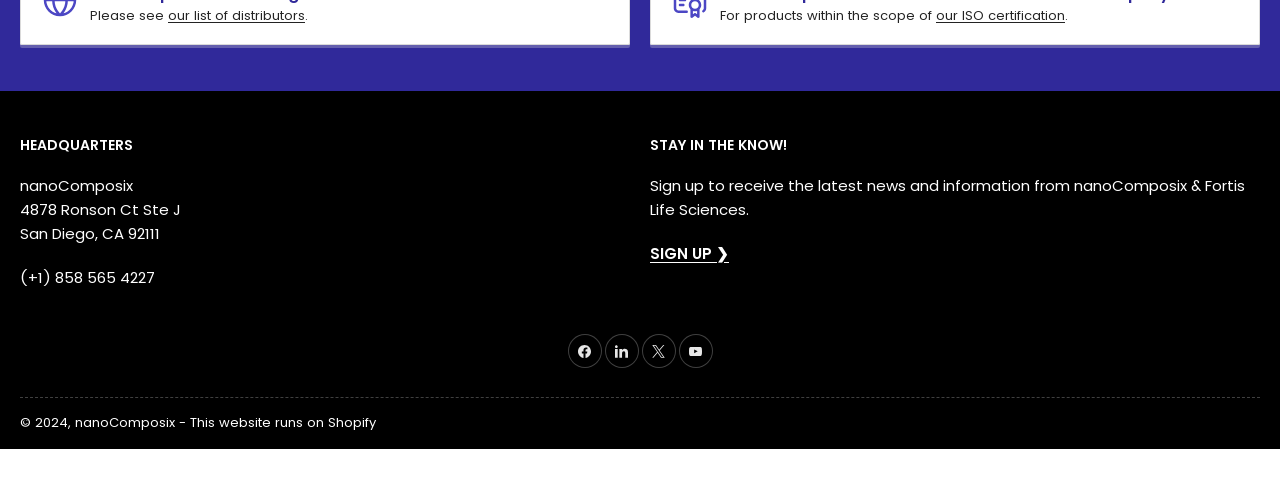Please determine the bounding box coordinates of the area that needs to be clicked to complete this task: 'Click to see the list of distributors'. The coordinates must be four float numbers between 0 and 1, formatted as [left, top, right, bottom].

[0.131, 0.089, 0.238, 0.128]